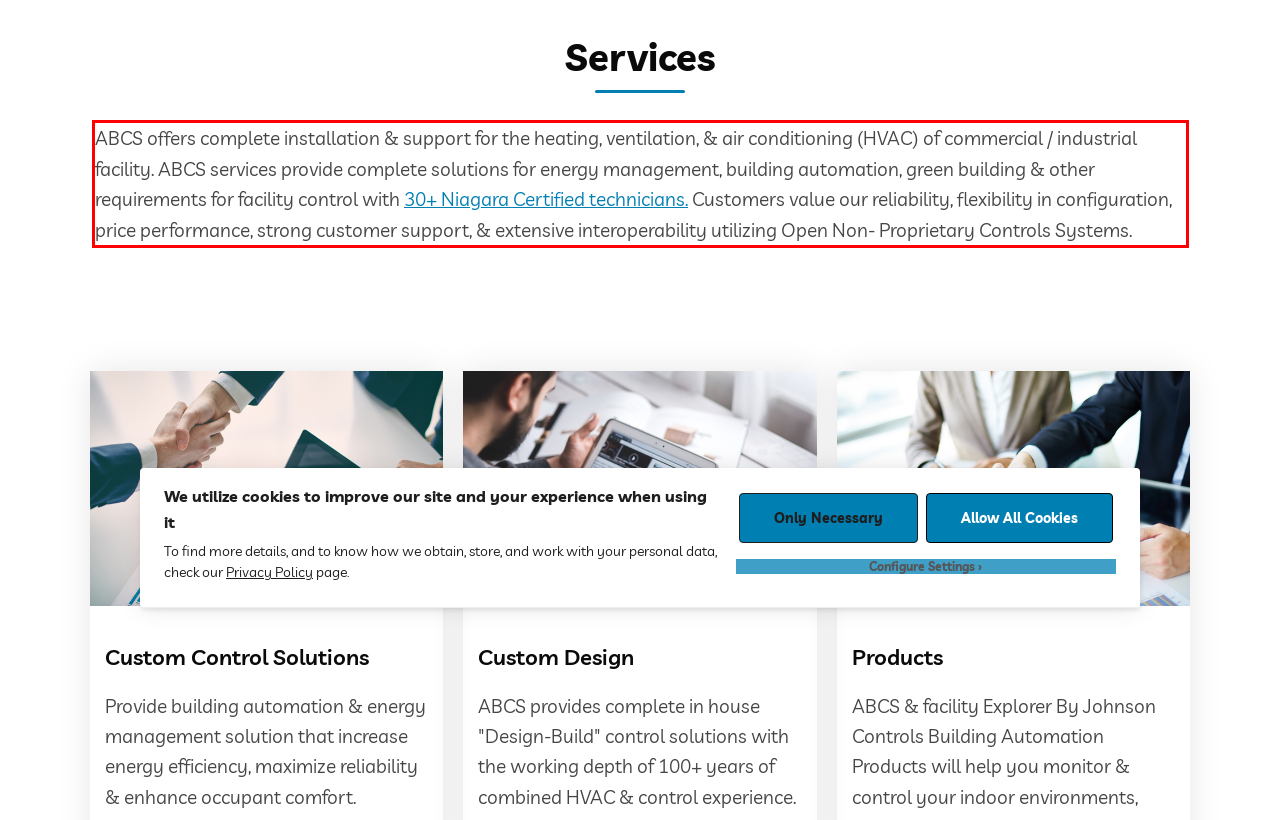You are presented with a webpage screenshot featuring a red bounding box. Perform OCR on the text inside the red bounding box and extract the content.

ABCS offers complete installation & support for the heating, ventilation, & air conditioning (HVAC) of commercial / industrial facility. ABCS services provide complete solutions for energy management, building automation, green building & other requirements for facility control with 30+ Niagara Certified technicians. Customers value our reliability, flexibility in configuration, price performance, strong customer support, & extensive interoperability utilizing Open Non- Proprietary Controls Systems.